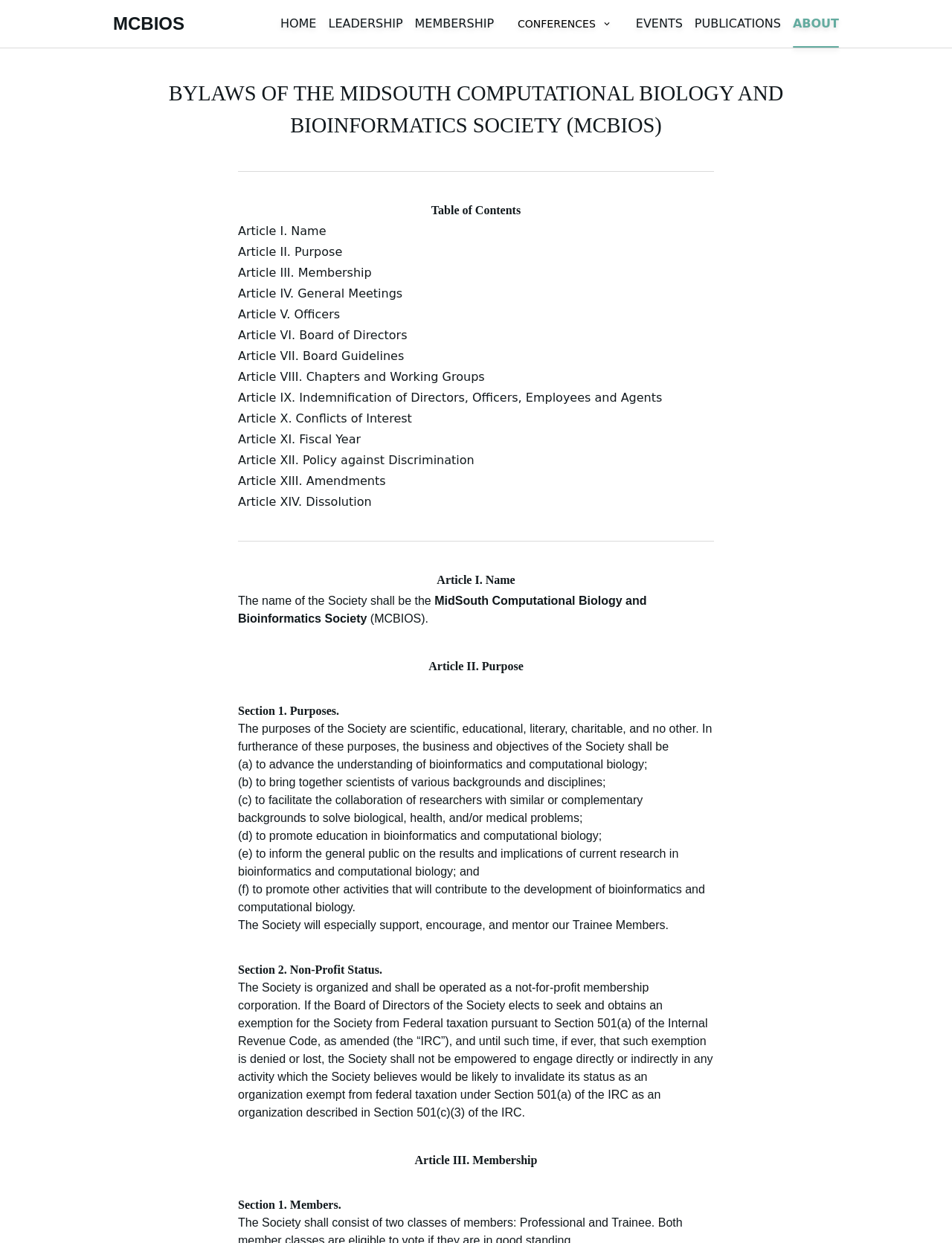Give a concise answer using only one word or phrase for this question:
How many links are in the header?

6